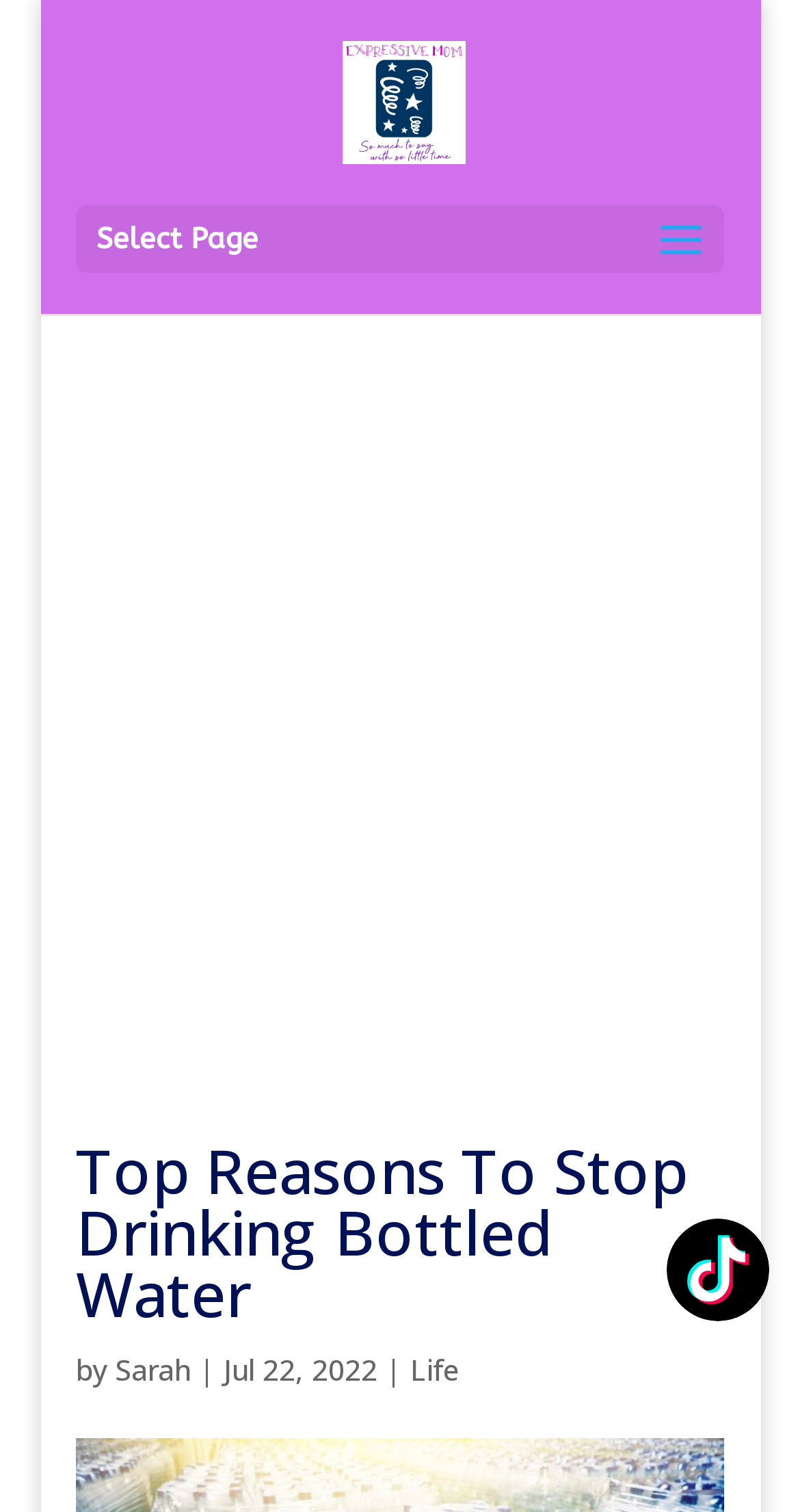What is the purpose of the webpage?
Please provide a single word or phrase based on the screenshot.

To provide reasons to stop drinking bottled water